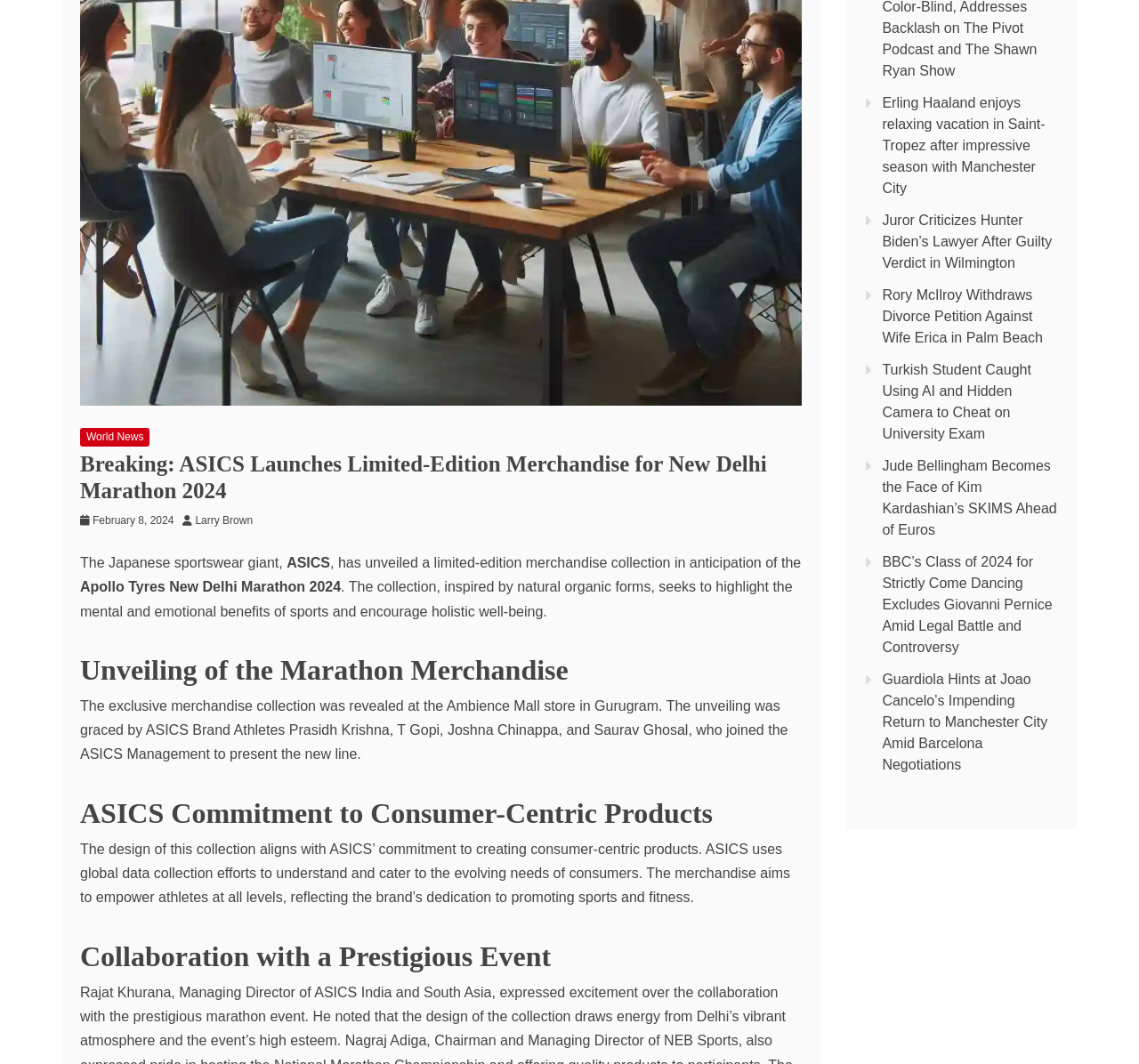Based on the element description: "February 8, 2024", identify the bounding box coordinates for this UI element. The coordinates must be four float numbers between 0 and 1, listed as [left, top, right, bottom].

[0.081, 0.483, 0.153, 0.495]